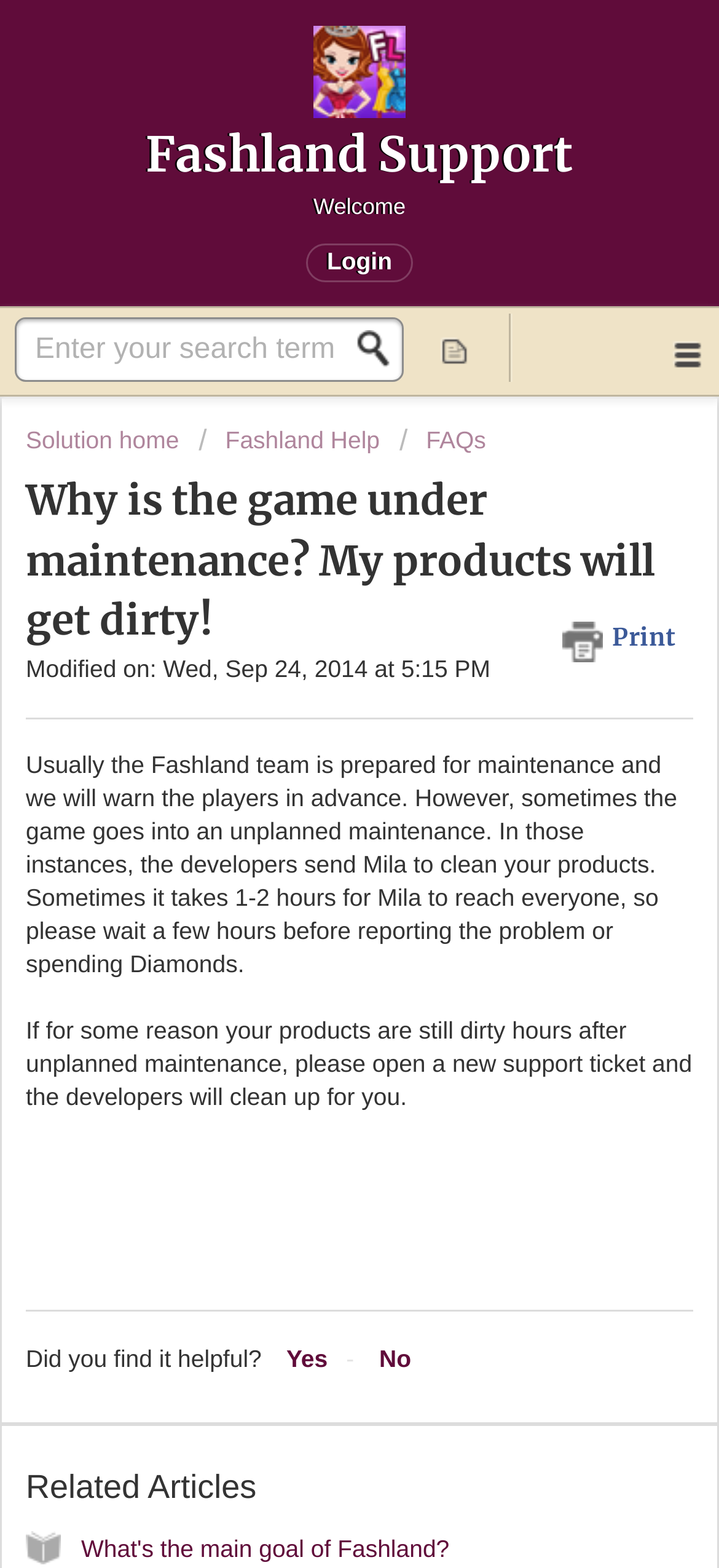What is the estimated time for Mila to reach everyone?
Refer to the image and provide a detailed answer to the question.

According to the article, it takes Mila 1-2 hours to reach everyone during unplanned maintenance.